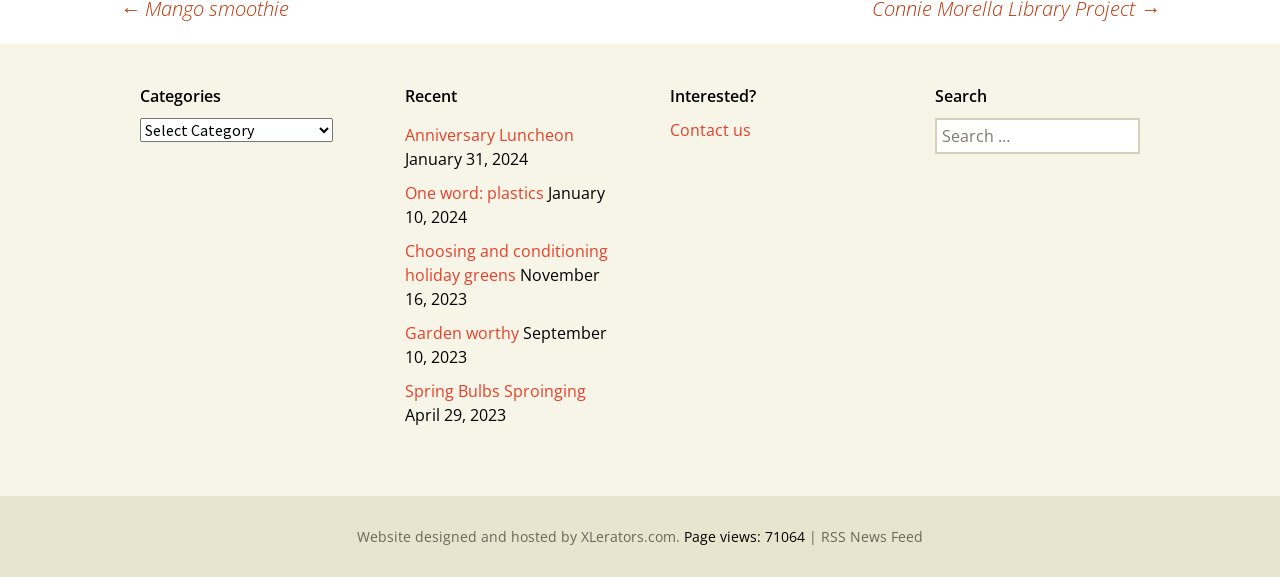Given the webpage screenshot and the description, determine the bounding box coordinates (top-left x, top-left y, bottom-right x, bottom-right y) that define the location of the UI element matching this description: RSS News Feed

[0.641, 0.913, 0.721, 0.946]